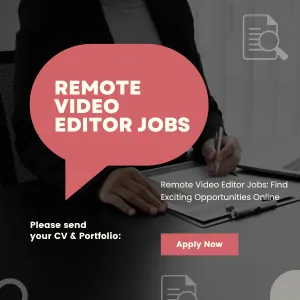What is required from potential applicants?
Please provide a single word or phrase based on the screenshot.

CV and portfolio